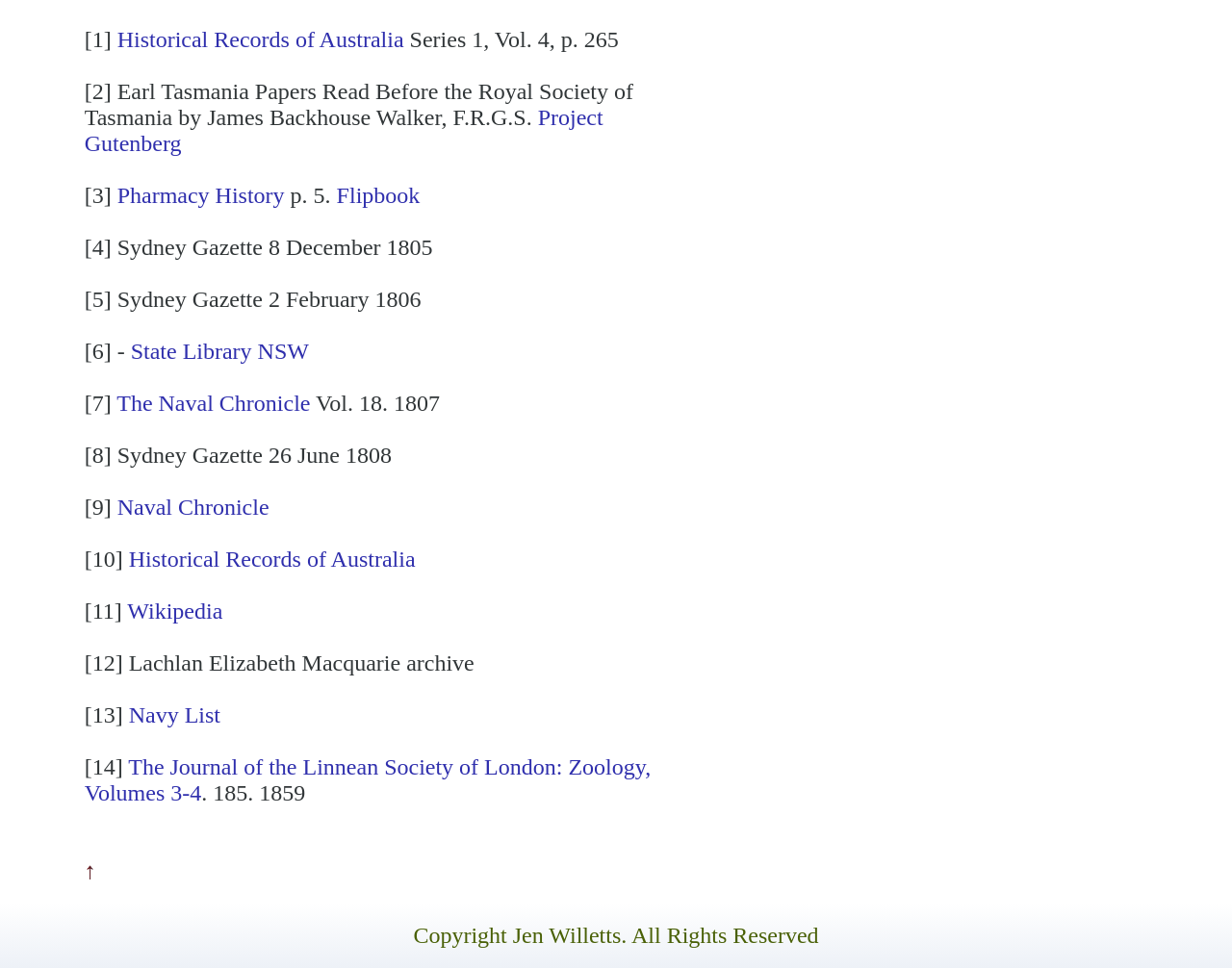Give a one-word or short phrase answer to this question: 
What type of documents are being referenced?

Historical documents